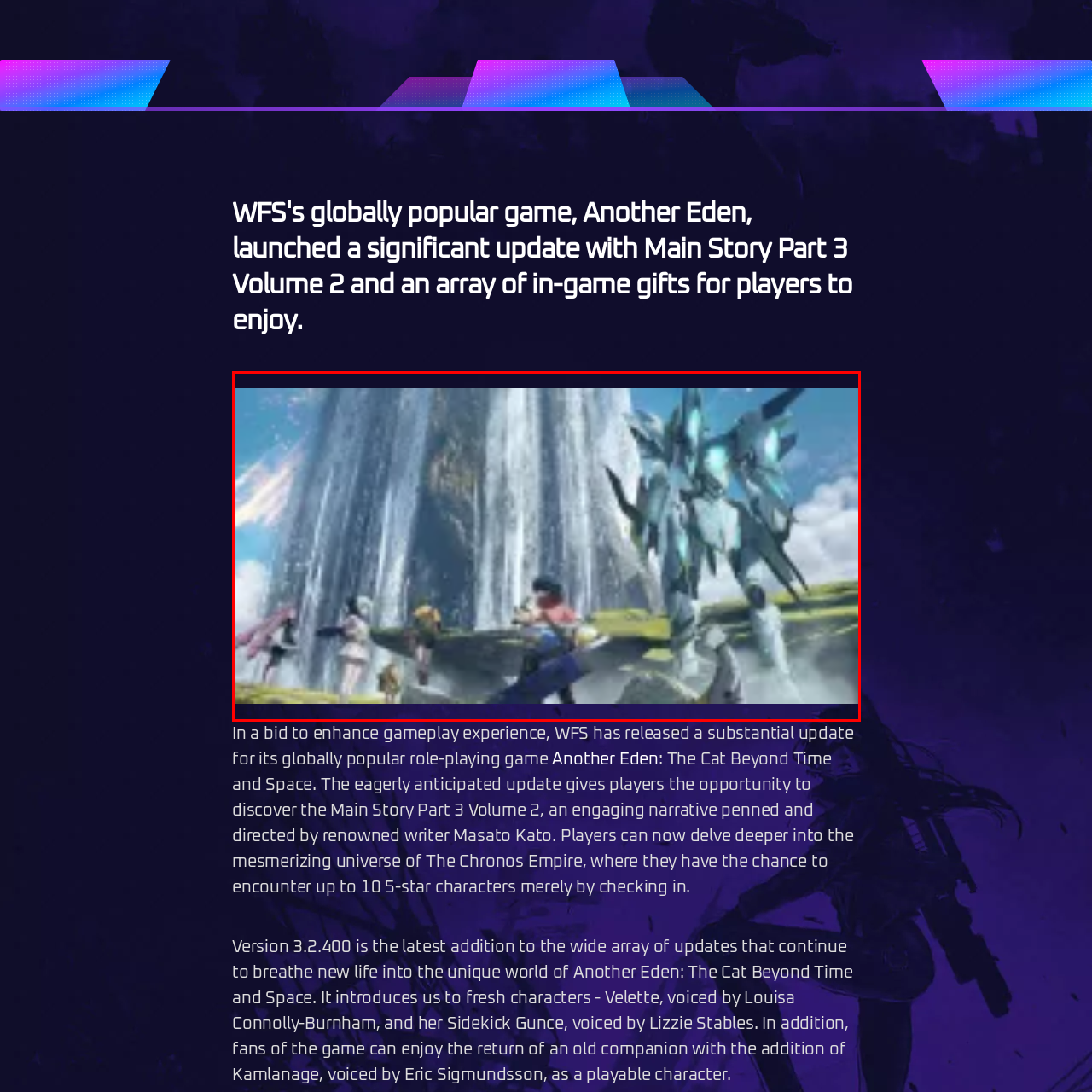Examine the image highlighted by the red boundary, How many new 5-star characters can be encountered? Provide your answer in a single word or phrase.

10